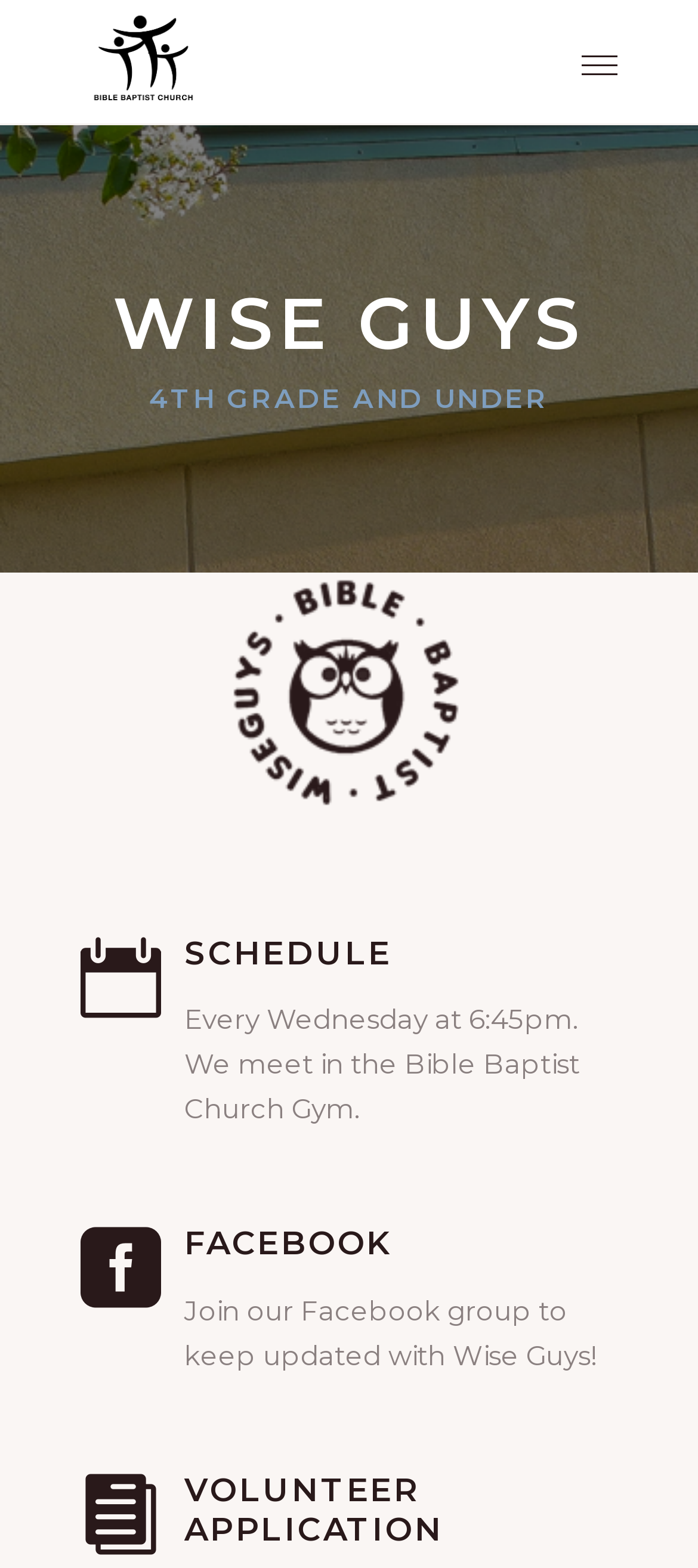Answer the question briefly using a single word or phrase: 
What is the name of the church?

Bible Baptist Church